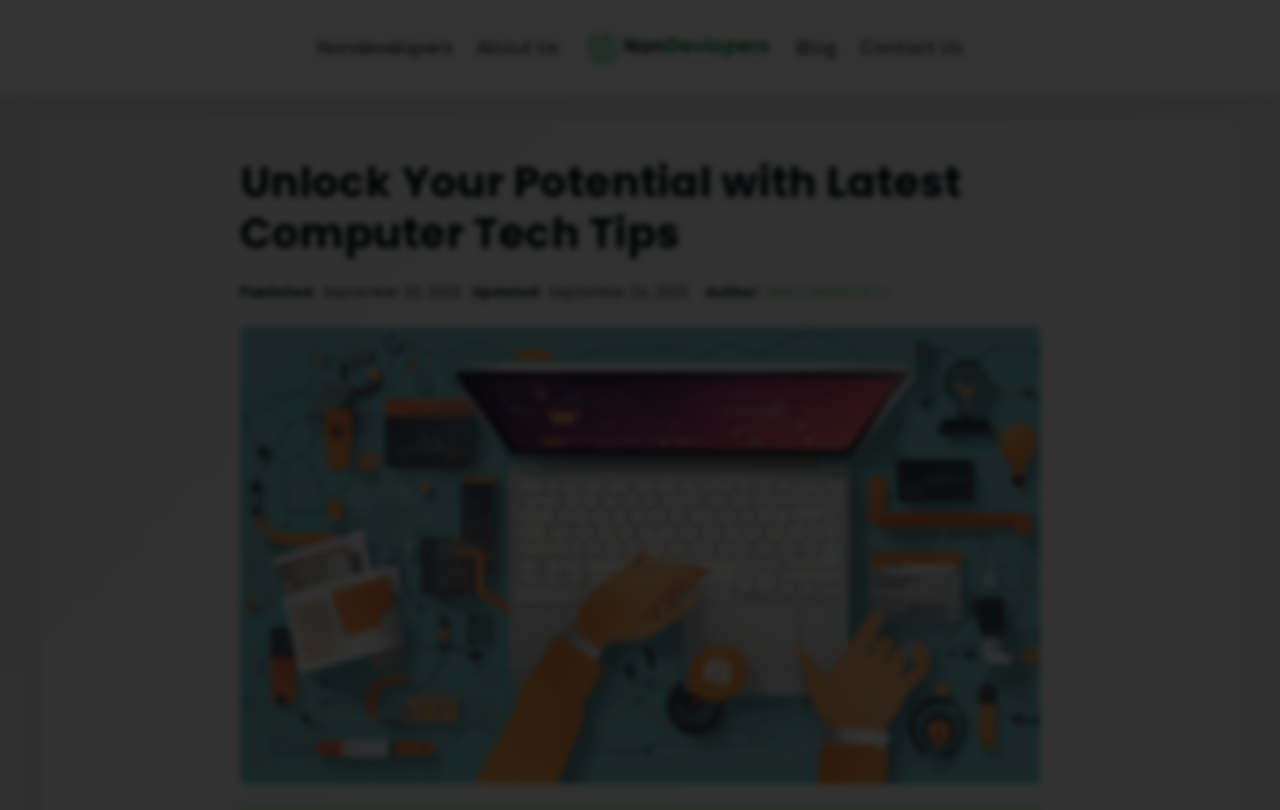Locate and extract the text of the main heading on the webpage.

Unlock Your Potential with Latest Computer Tech Tips